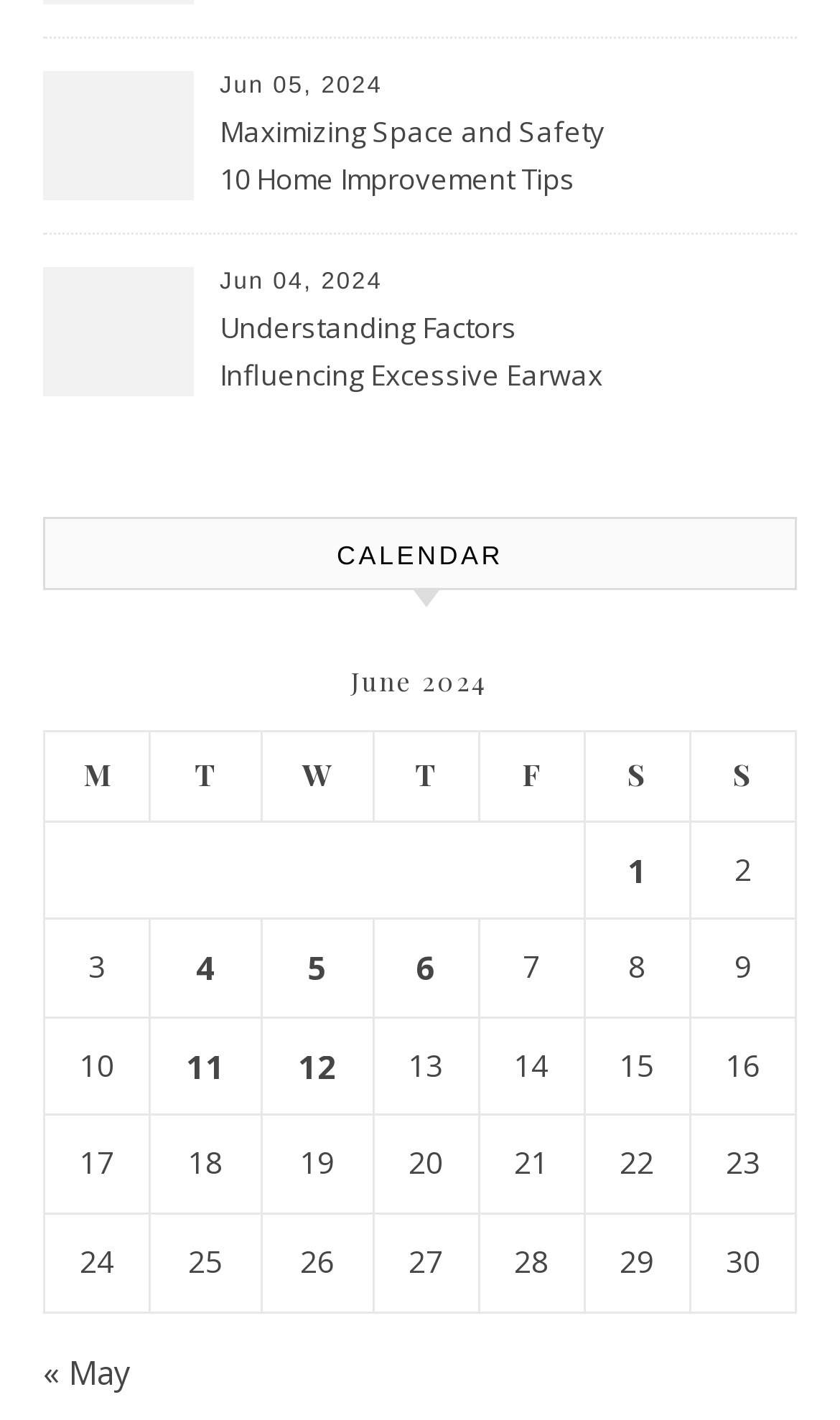Give the bounding box coordinates for the element described as: "4".

[0.205, 0.663, 0.284, 0.7]